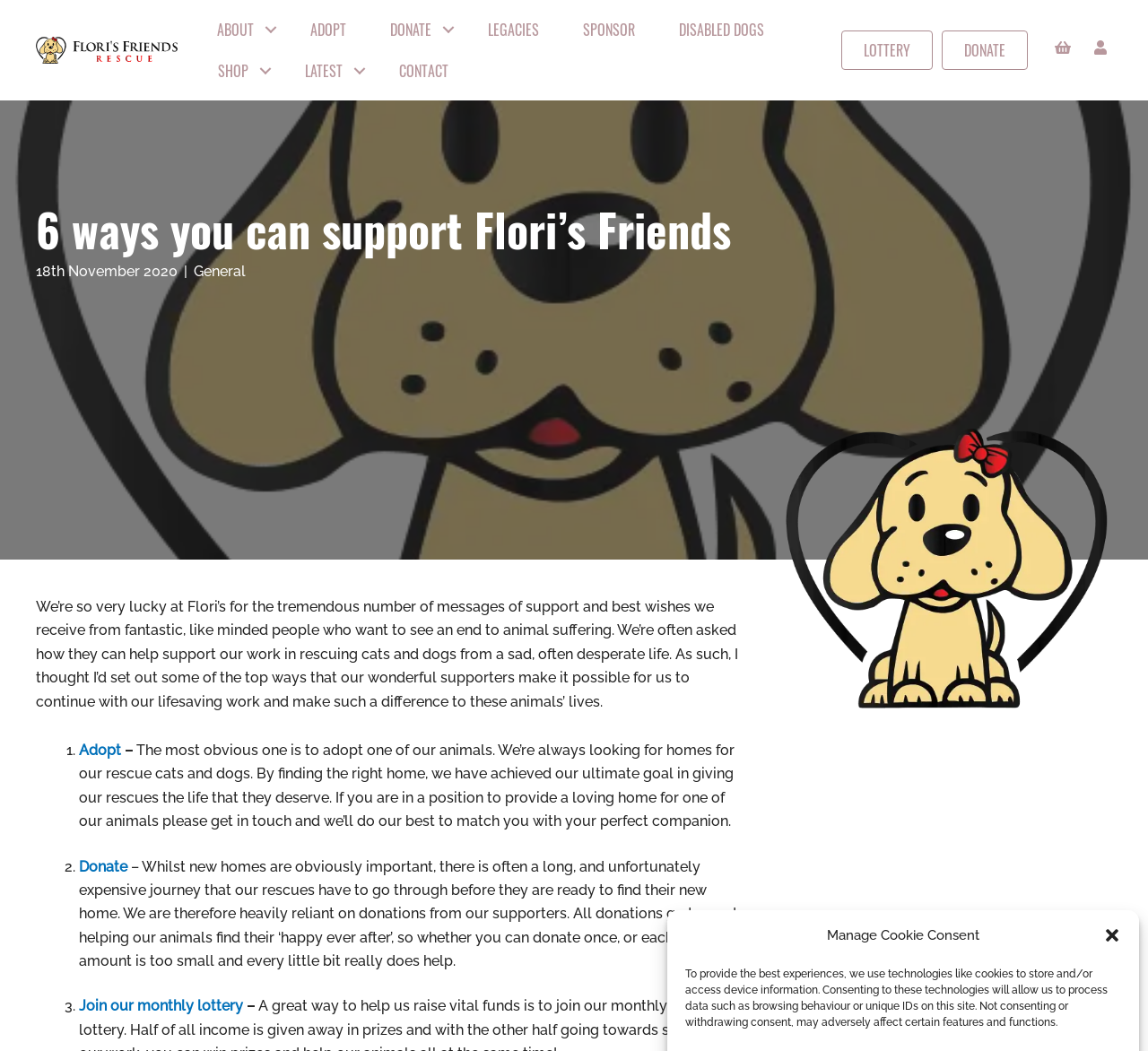What is the purpose of the organization?
Please give a detailed and elaborate answer to the question based on the image.

The purpose of the organization can be inferred from the text in the main content, which mentions rescuing cats and dogs from a sad, often desperate life. The organization aims to provide a better life for these animals.